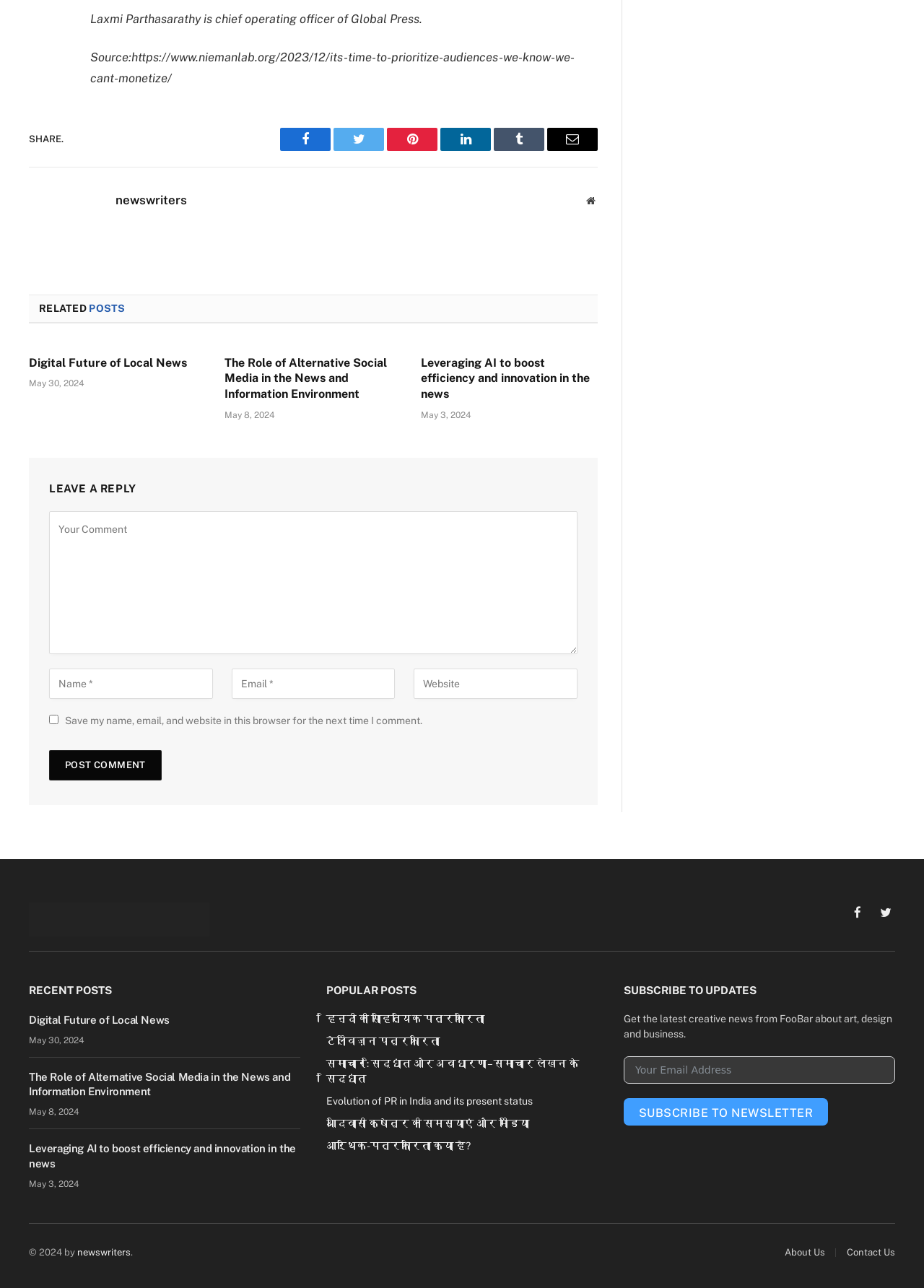Refer to the screenshot and answer the following question in detail:
What is the title of the first related post?

The answer can be found in the first article element, which contains a heading element with the text 'Digital Future of Local News' and a link with the same text.